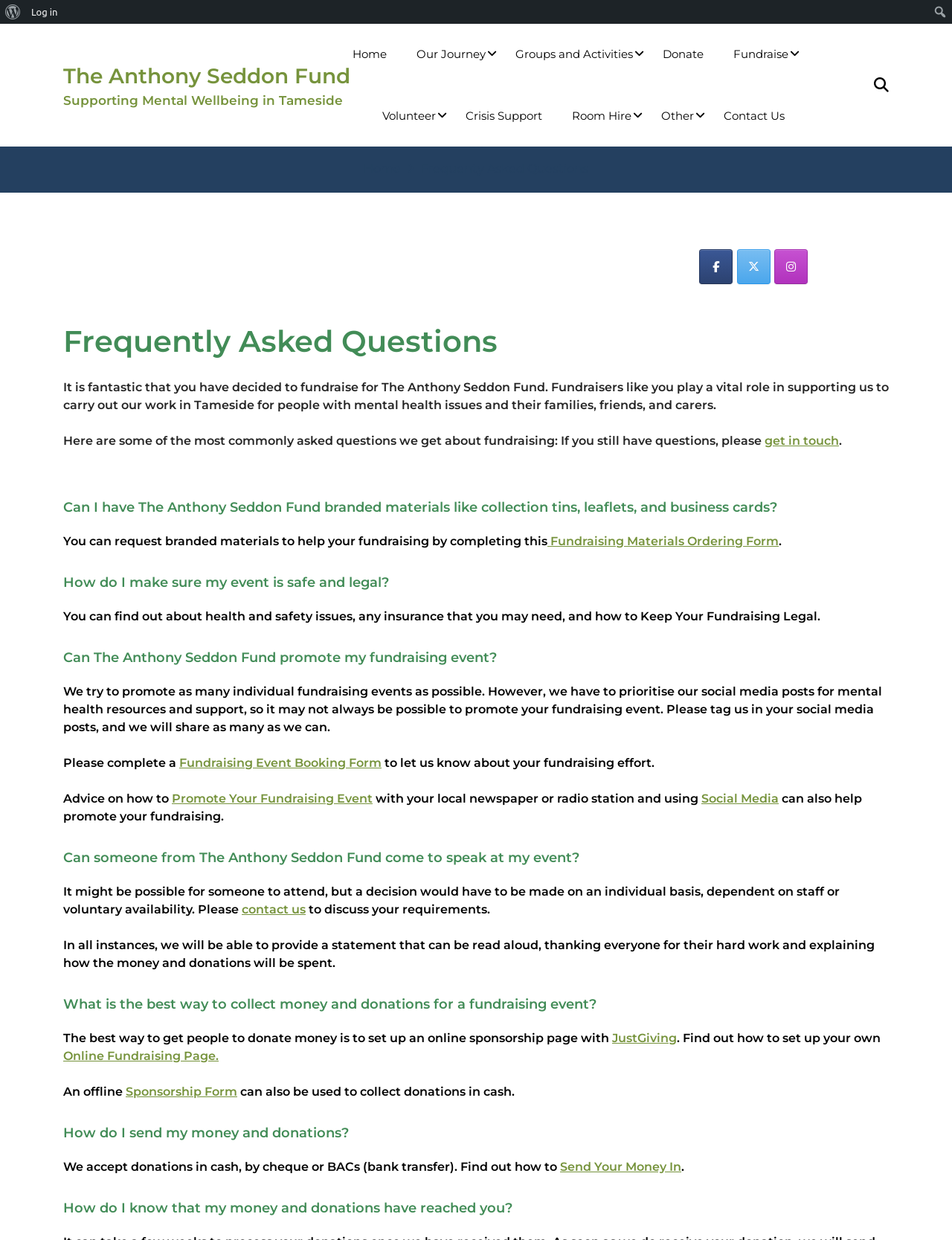Using the description "Home", predict the bounding box of the relevant HTML element.

[0.382, 0.13, 0.435, 0.141]